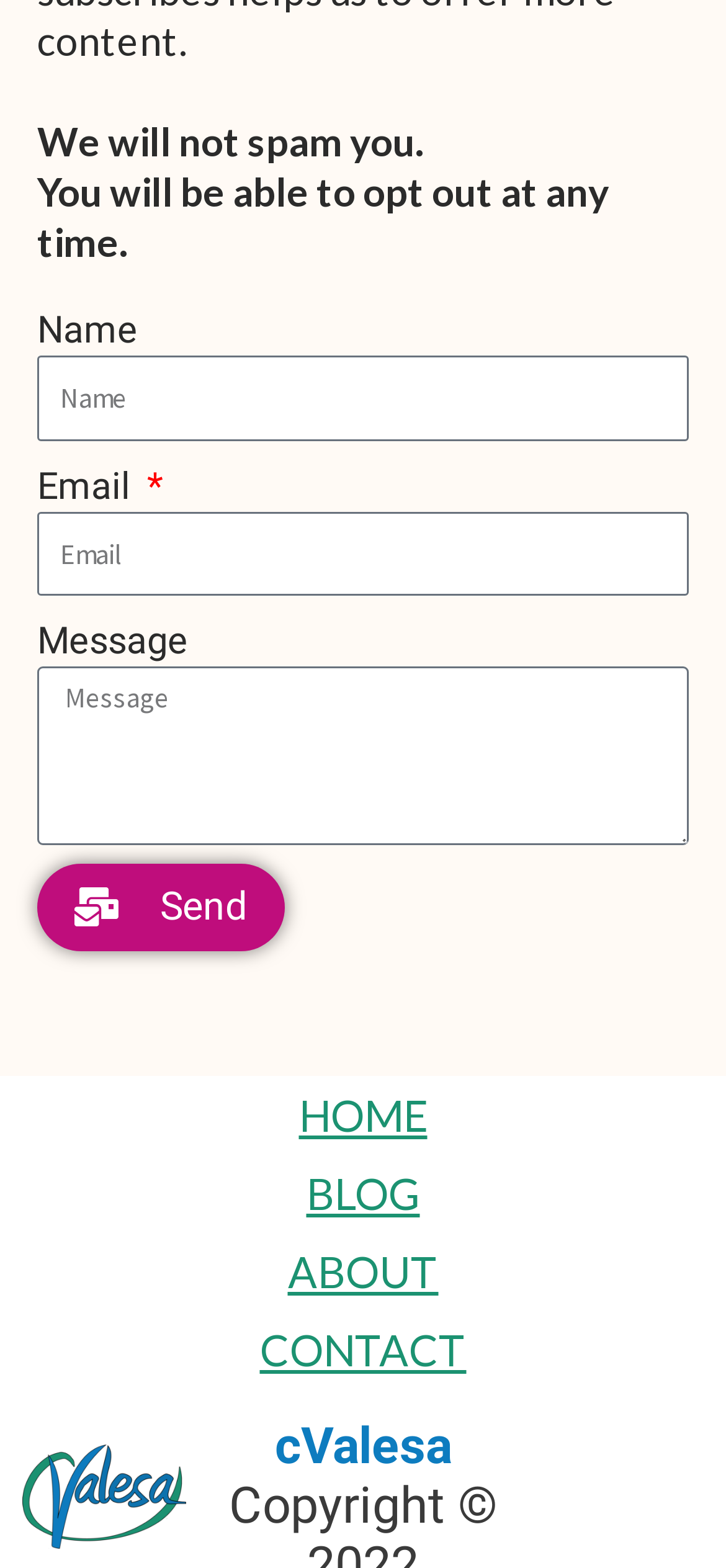Find the bounding box coordinates for the element that must be clicked to complete the instruction: "Go to the contact page". The coordinates should be four float numbers between 0 and 1, indicated as [left, top, right, bottom].

[0.306, 0.842, 0.694, 0.892]